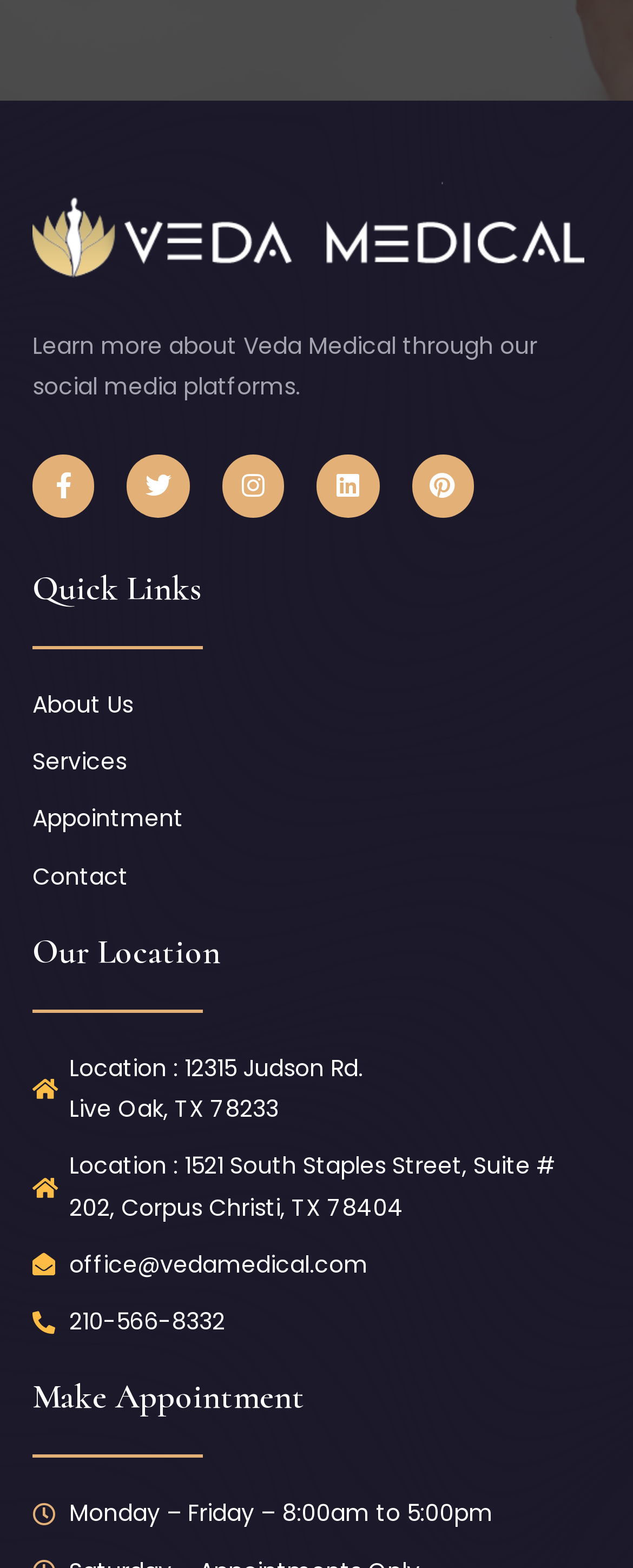Extract the bounding box coordinates for the UI element described by the text: "About Us". The coordinates should be in the form of [left, top, right, bottom] with values between 0 and 1.

[0.051, 0.437, 0.949, 0.463]